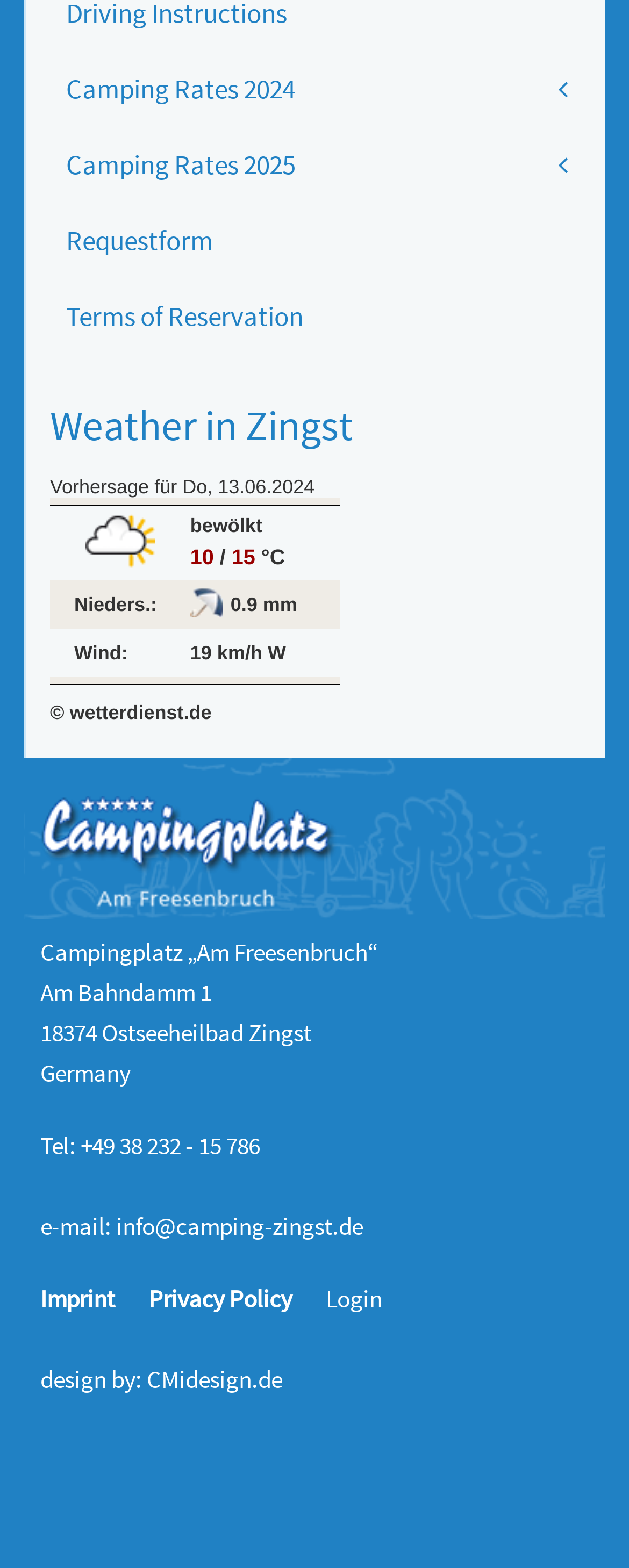Utilize the details in the image to give a detailed response to the question: What is the weather forecast for?

The weather forecast is displayed in a table on the webpage, and the first row of the table shows the forecast for 'Do, 13.06.2024', which is a German abbreviation for Thursday, 13th June 2024.